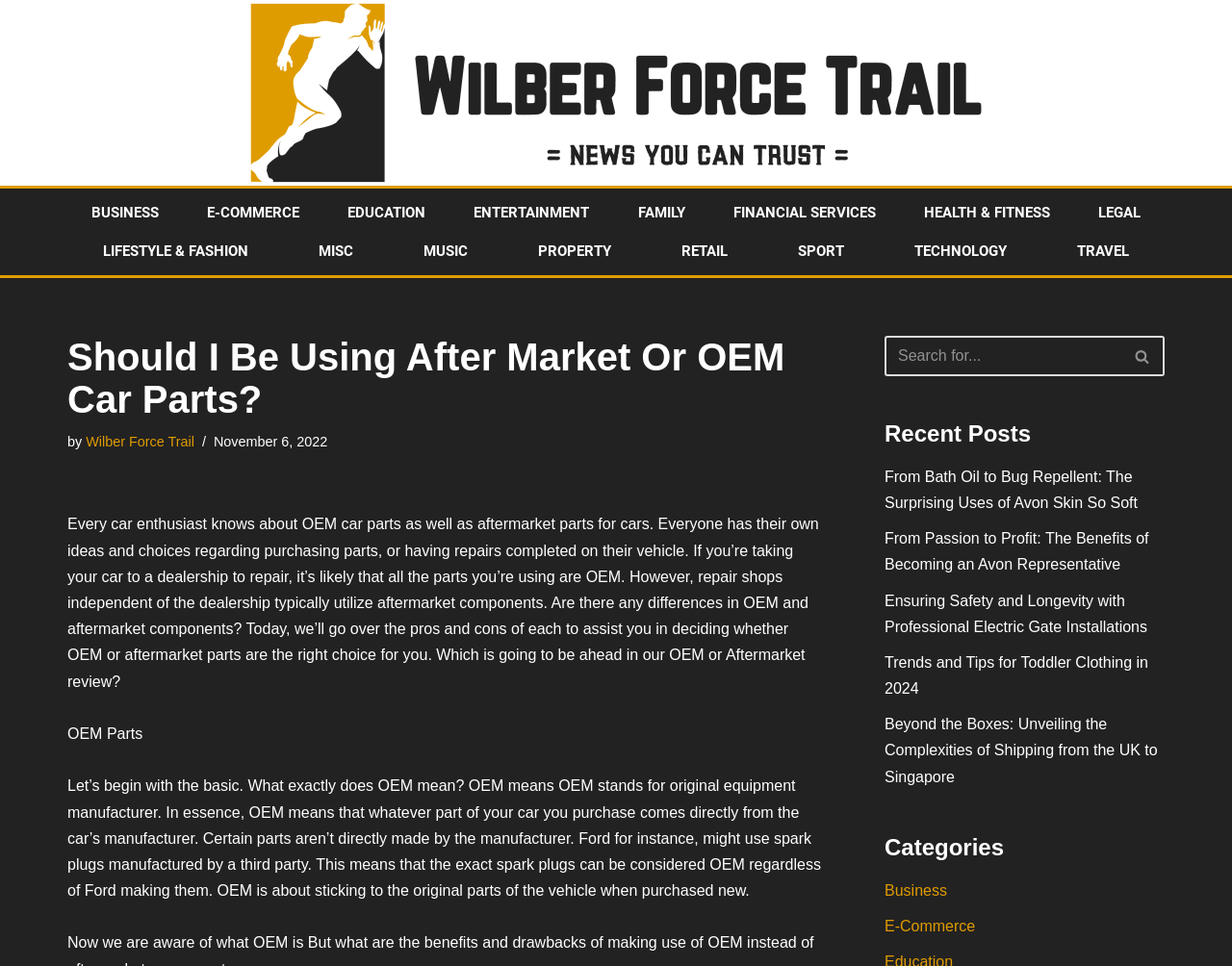Can you give a detailed response to the following question using the information from the image? What is the purpose of the search box?

The search box is located at the top right corner of the webpage, and it allows users to search for specific content within the website. This is evident from the presence of a search icon and the text 'Search' next to the input field.